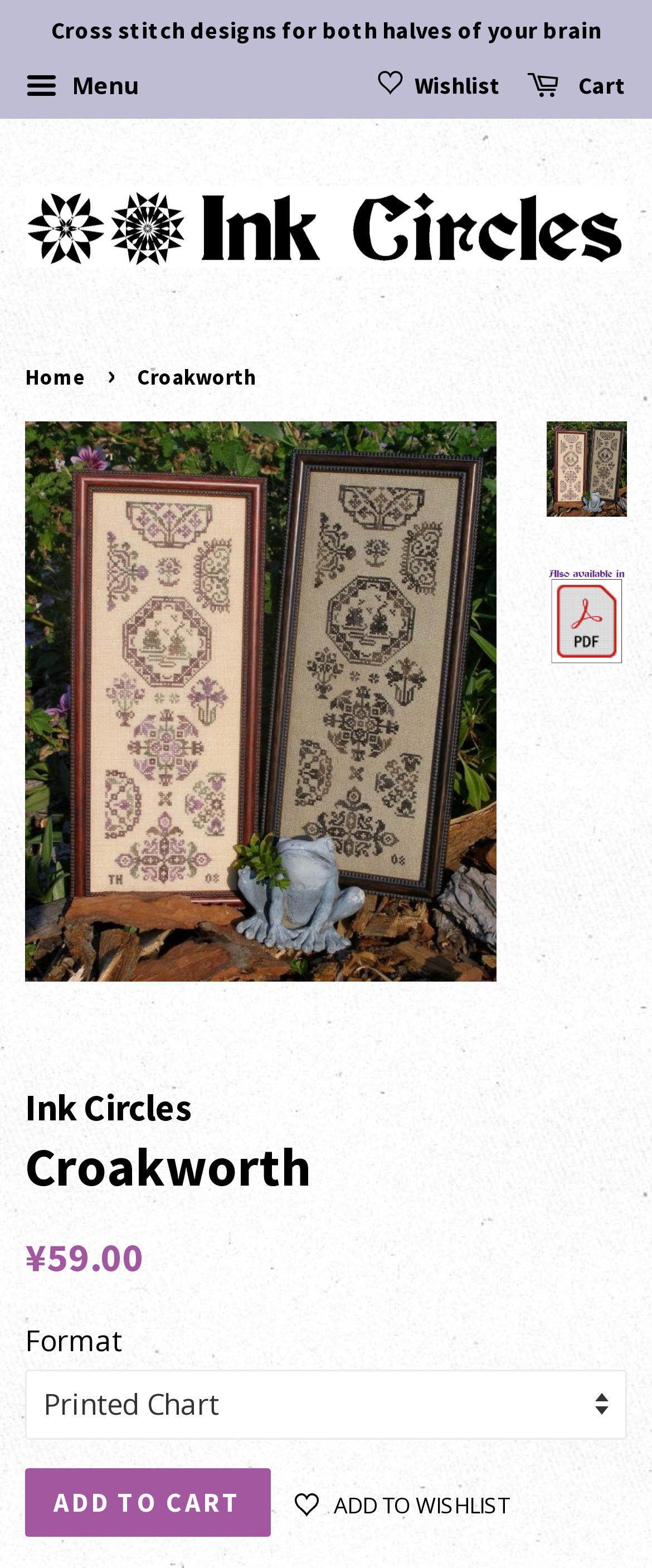Use a single word or phrase to answer the question:
What is the price of the product?

¥59.00